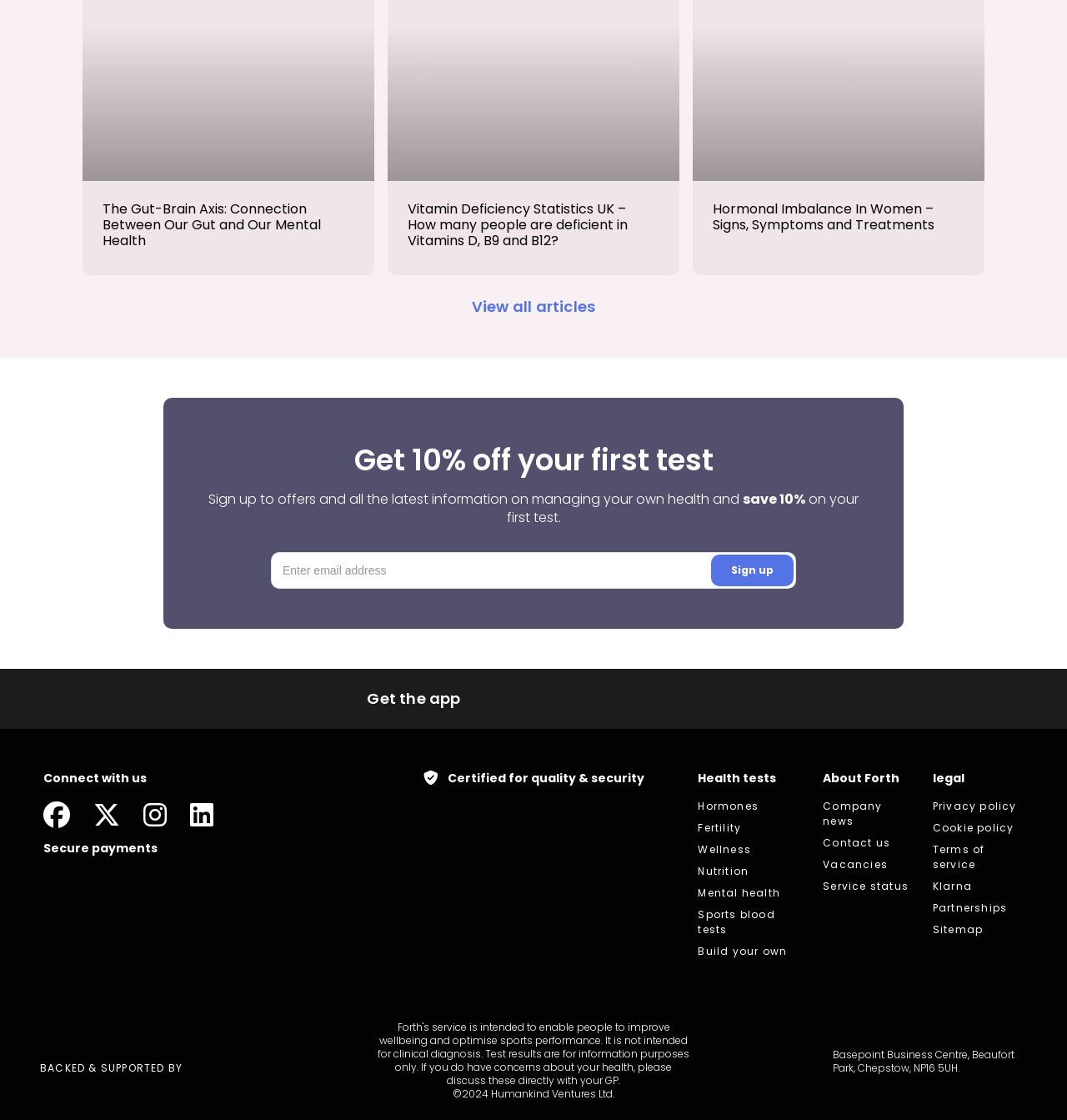Please find the bounding box coordinates of the clickable region needed to complete the following instruction: "Get the app on App Store". The bounding box coordinates must consist of four float numbers between 0 and 1, i.e., [left, top, right, bottom].

[0.444, 0.609, 0.538, 0.639]